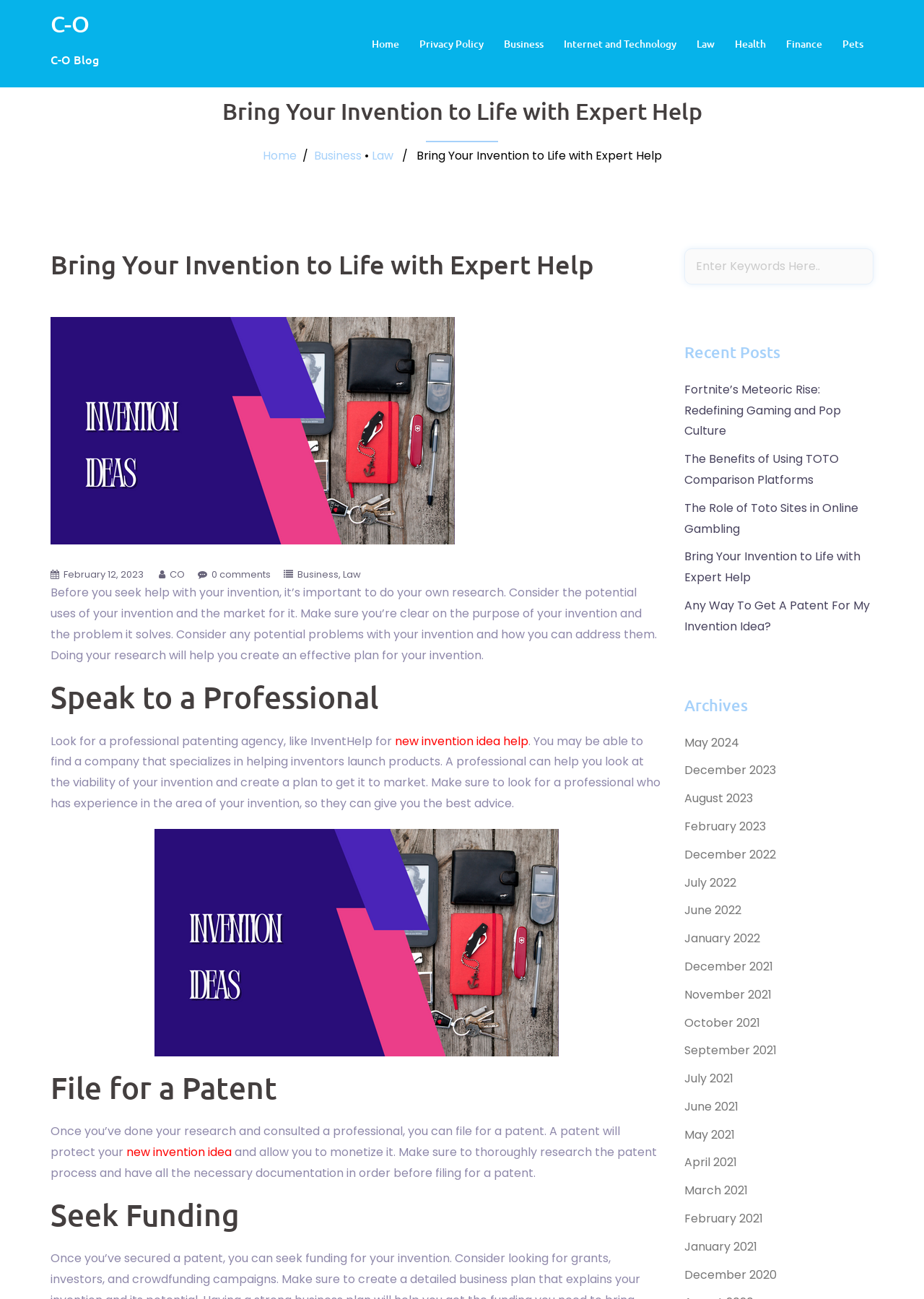What is the category of the invention idea 'Fortnite’s Meteoric Rise: Redefining Gaming and Pop Culture'?
Please provide a comprehensive answer based on the details in the screenshot.

The webpage lists 'Fortnite’s Meteoric Rise: Redefining Gaming and Pop Culture' as a recent post, which suggests that it is an invention idea related to gaming and pop culture.